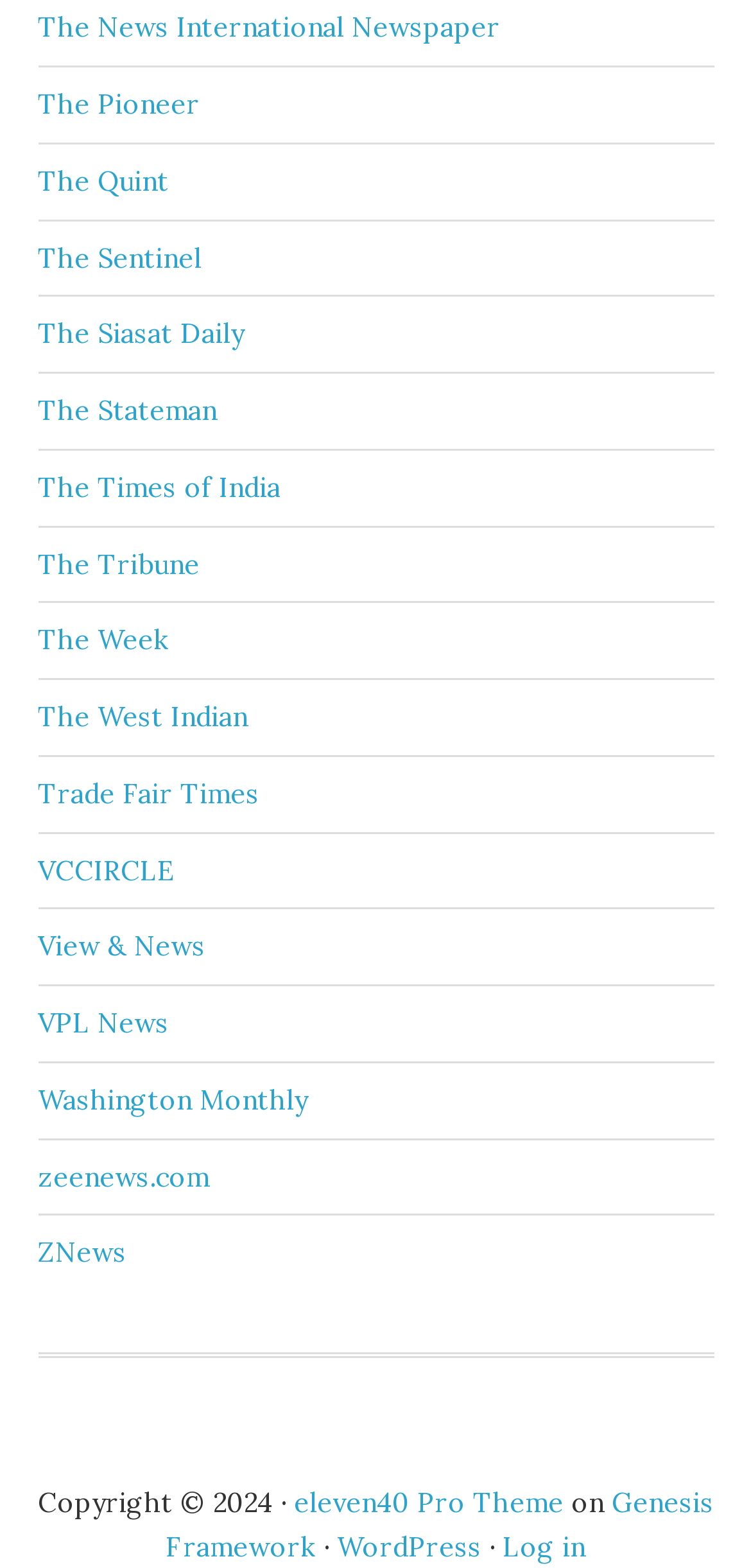Highlight the bounding box coordinates of the element you need to click to perform the following instruction: "log in to the website."

[0.669, 0.975, 0.779, 0.997]